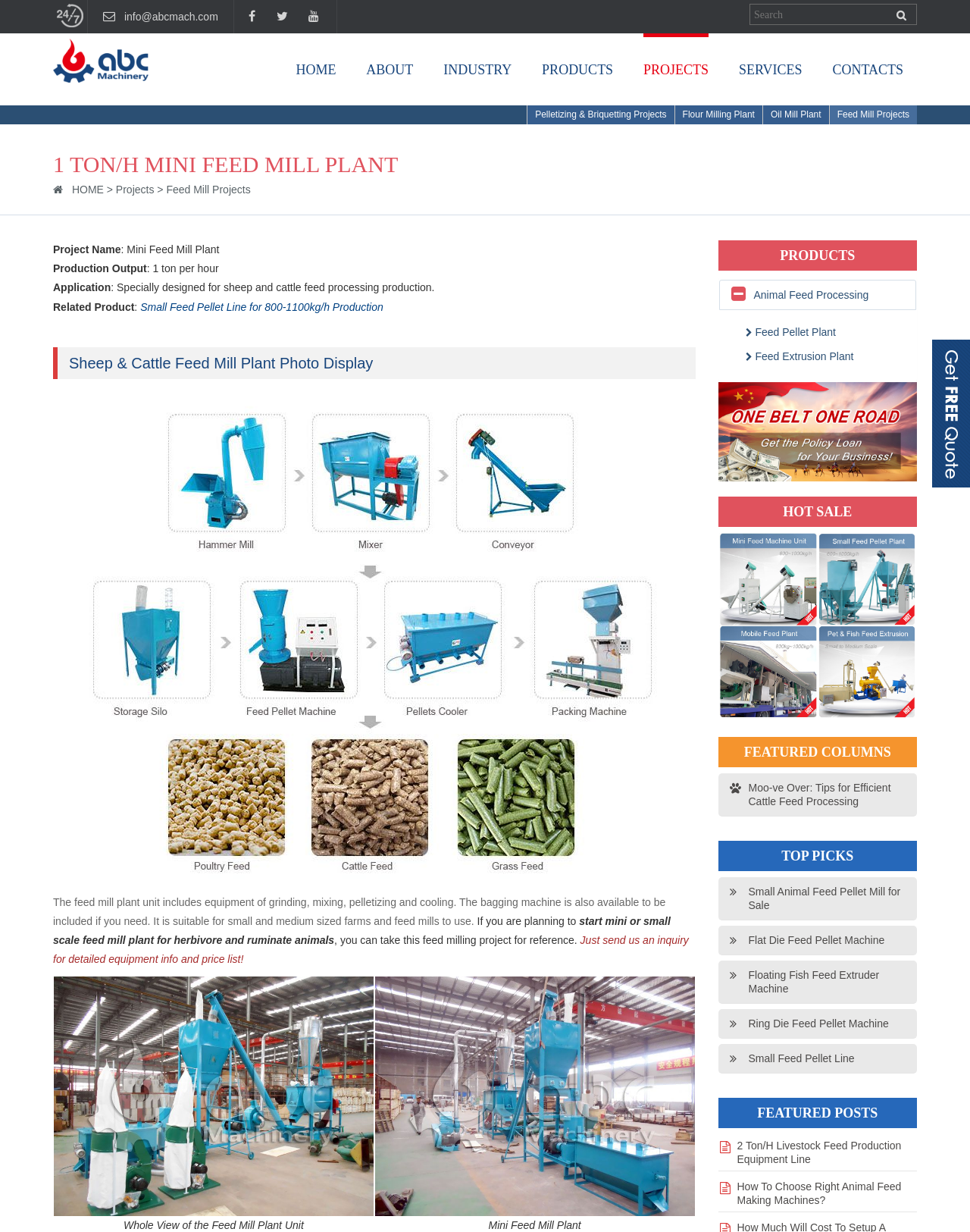What is the purpose of the bagging machine in the feed mill plant?
Look at the image and respond with a single word or a short phrase.

To be included if needed